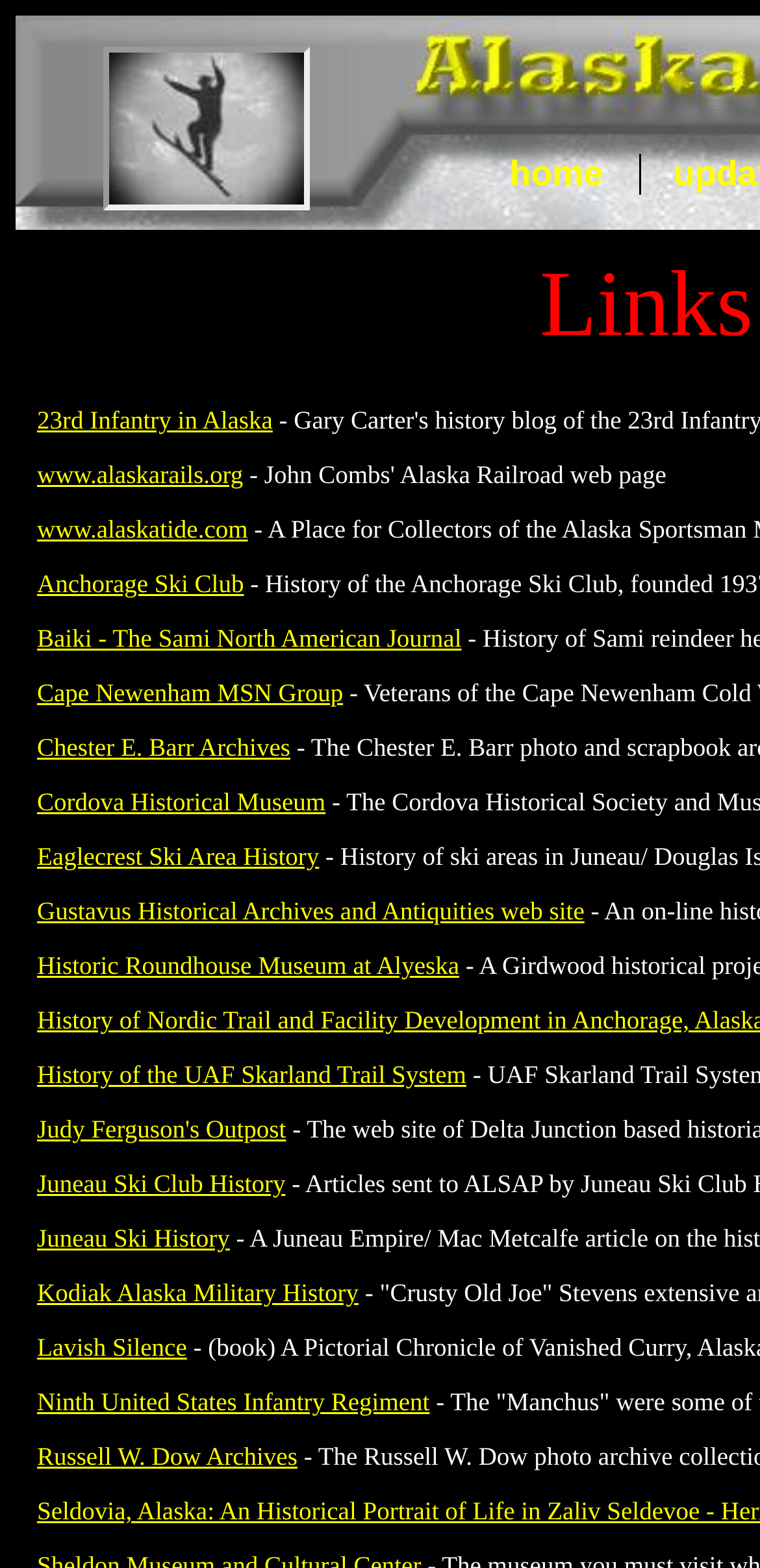What is the first link on the webpage?
Using the image as a reference, give a one-word or short phrase answer.

home